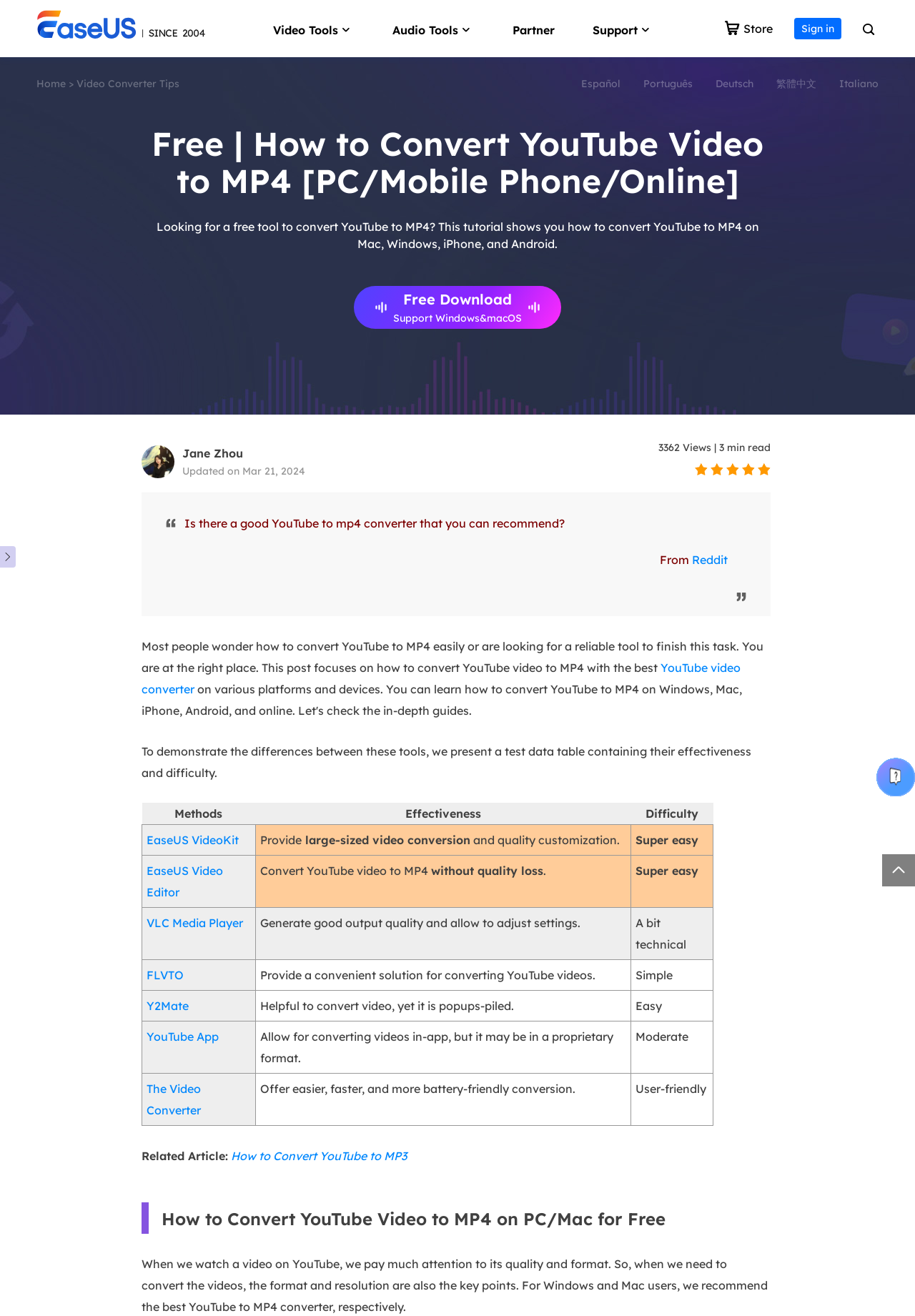What is the name of the author of the article?
Answer the question with a detailed and thorough explanation.

The author's name is mentioned at the bottom of the webpage, next to the image, as 'Jane Zhou', indicating that she is the writer of the article.